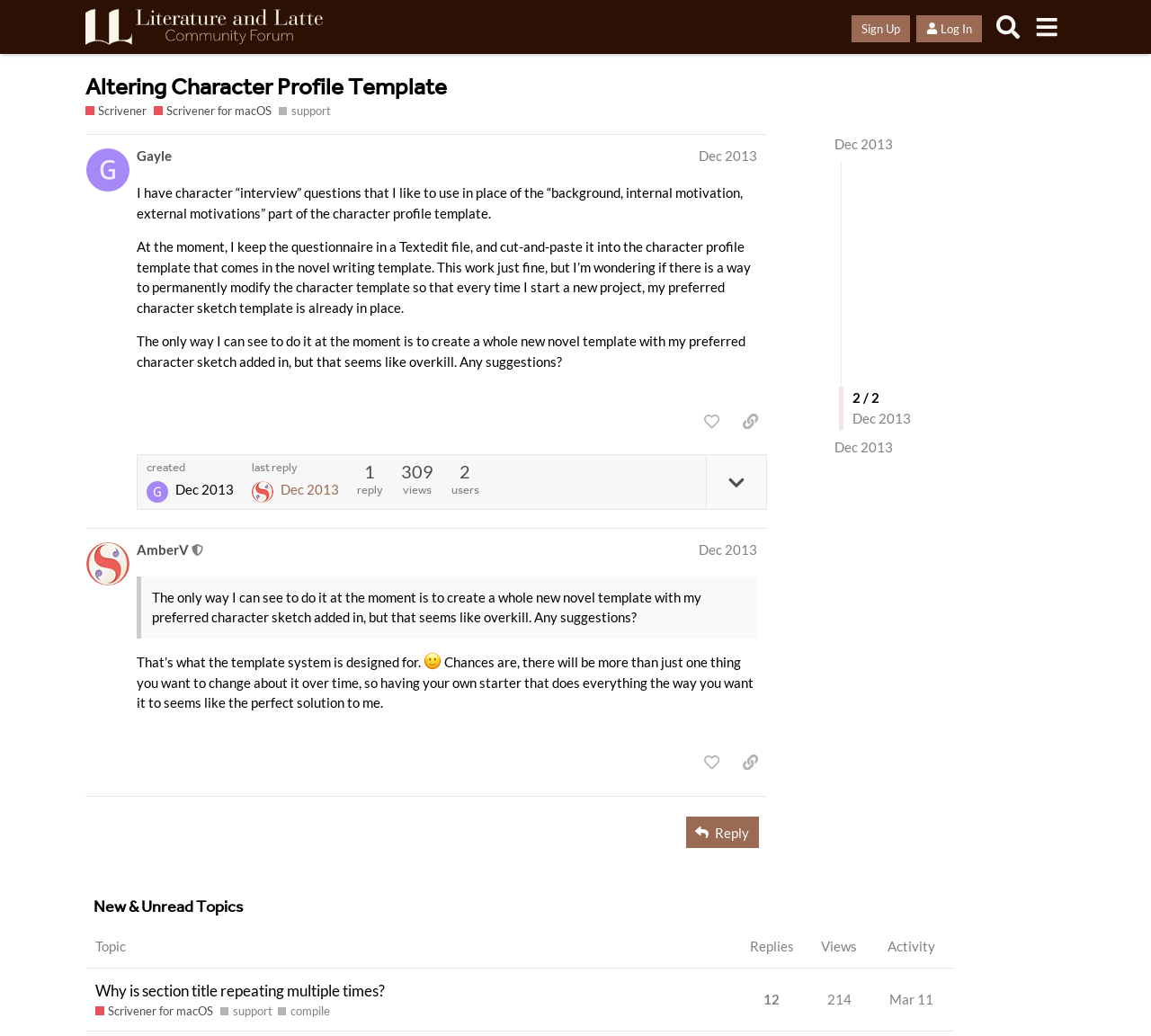Respond to the following question using a concise word or phrase: 
How many posts are in this topic?

2